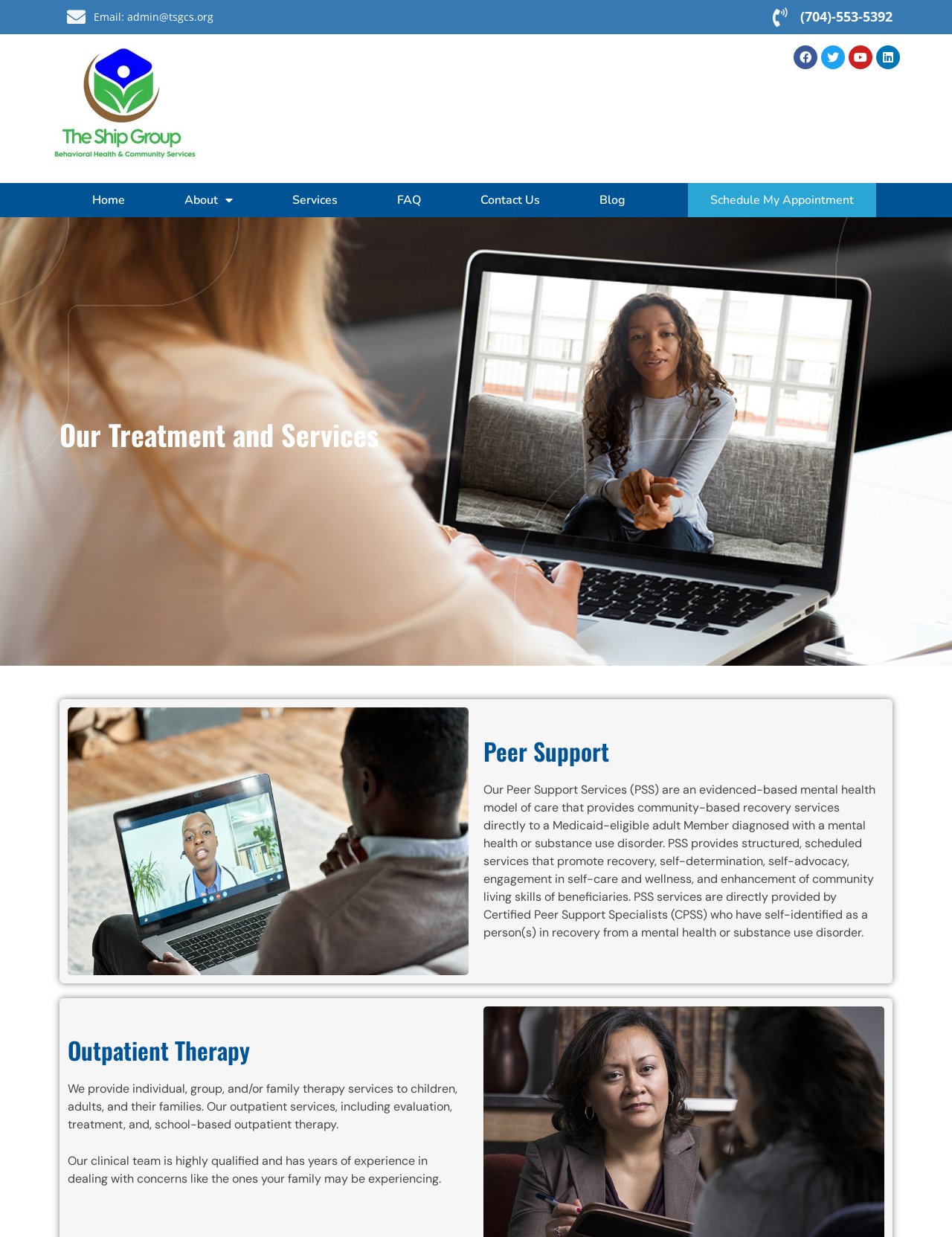How many social media links are available on the webpage?
Answer the question with a detailed explanation, including all necessary information.

I counted the number of social media links by looking at the top-right corner of the webpage, where the social media icons are typically displayed. I found four links: Facebook, Twitter, Youtube, and Linkedin.